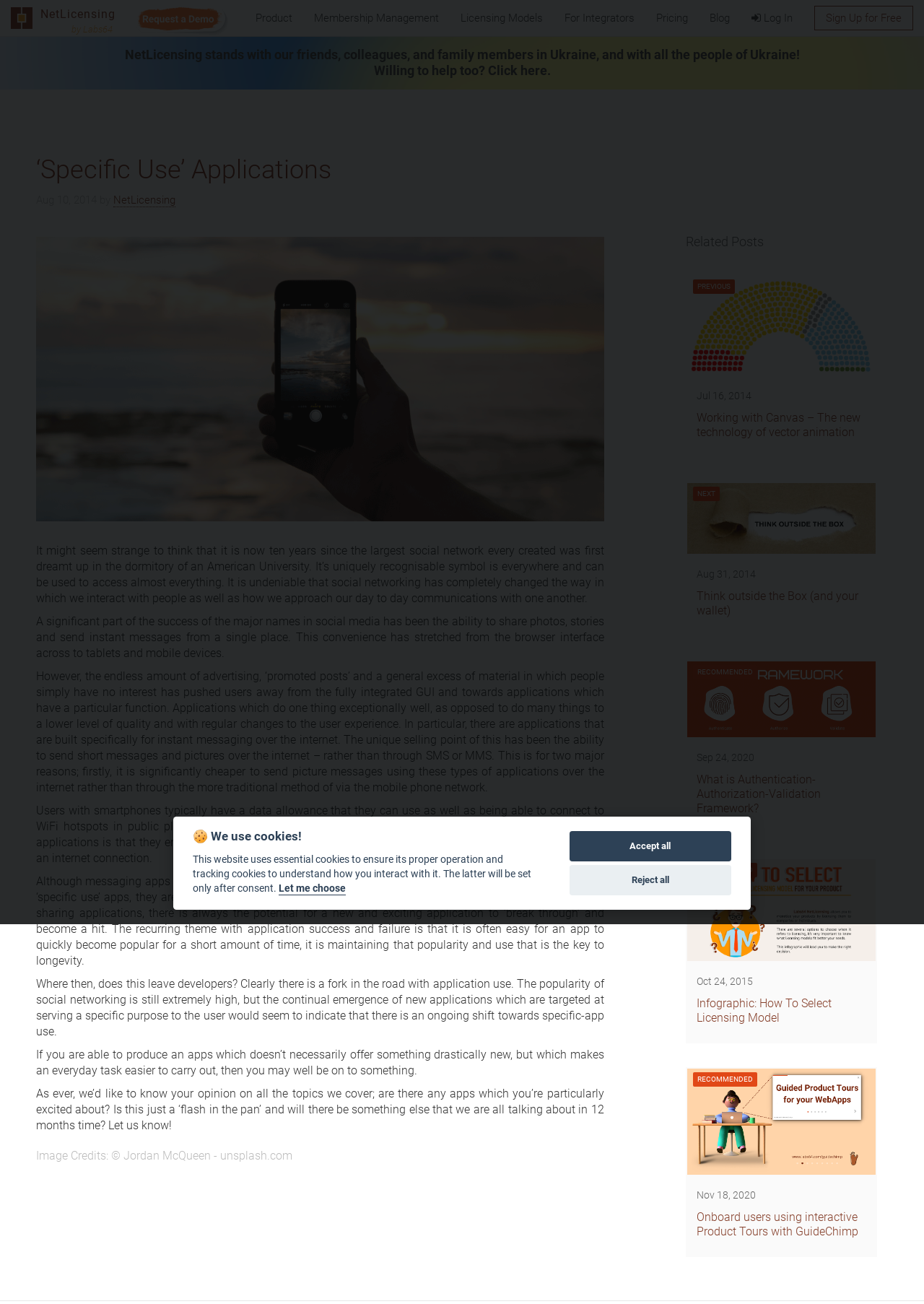Locate the bounding box coordinates of the item that should be clicked to fulfill the instruction: "Sign up for free".

[0.881, 0.004, 0.988, 0.023]